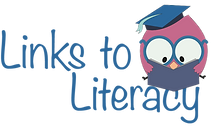Please respond to the question using a single word or phrase:
What is the font style of the text 'Links to Literacy'?

Friendly, playful